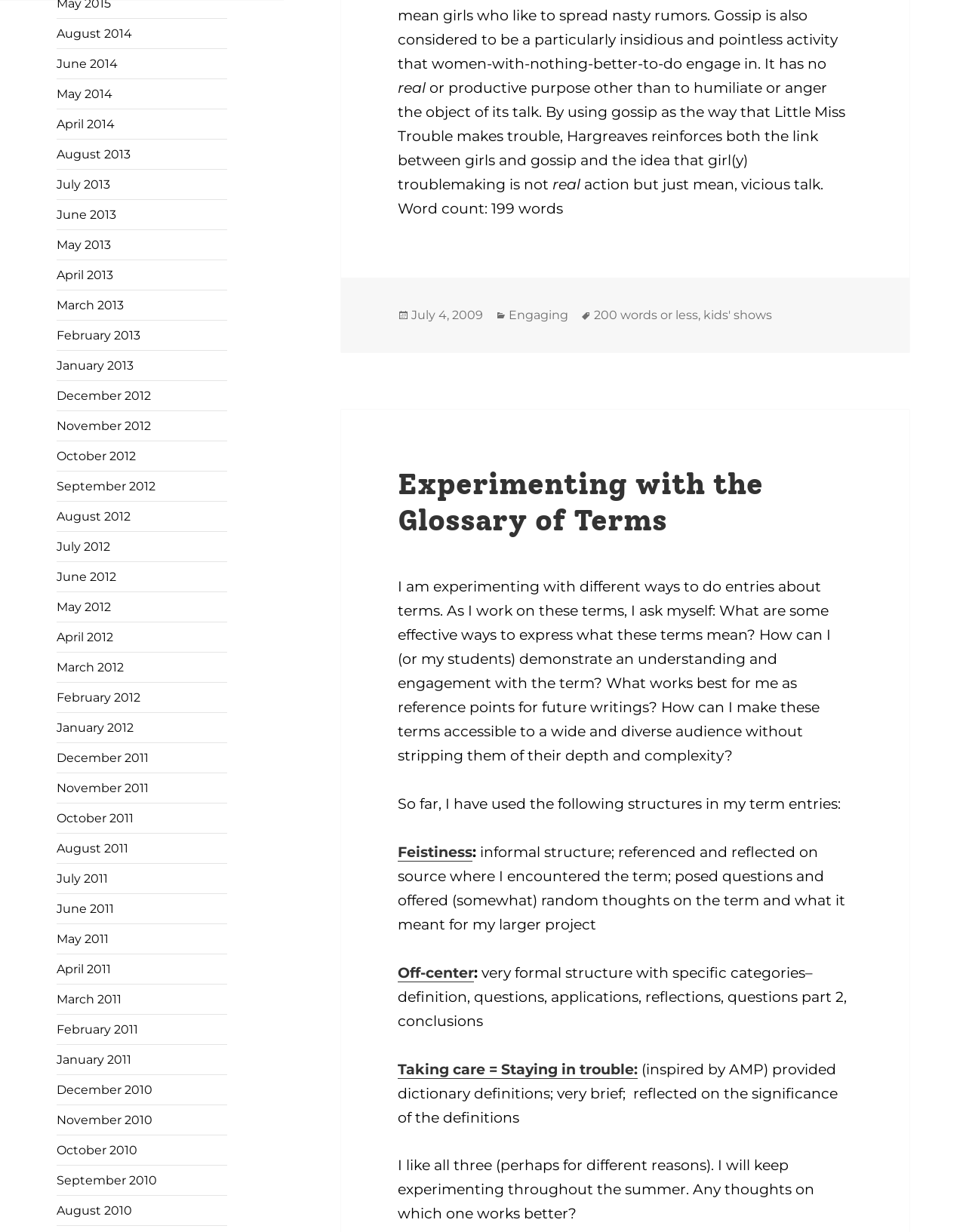Identify the bounding box coordinates of the element that should be clicked to fulfill this task: "Read about Fast Forward". The coordinates should be provided as four float numbers between 0 and 1, i.e., [left, top, right, bottom].

None